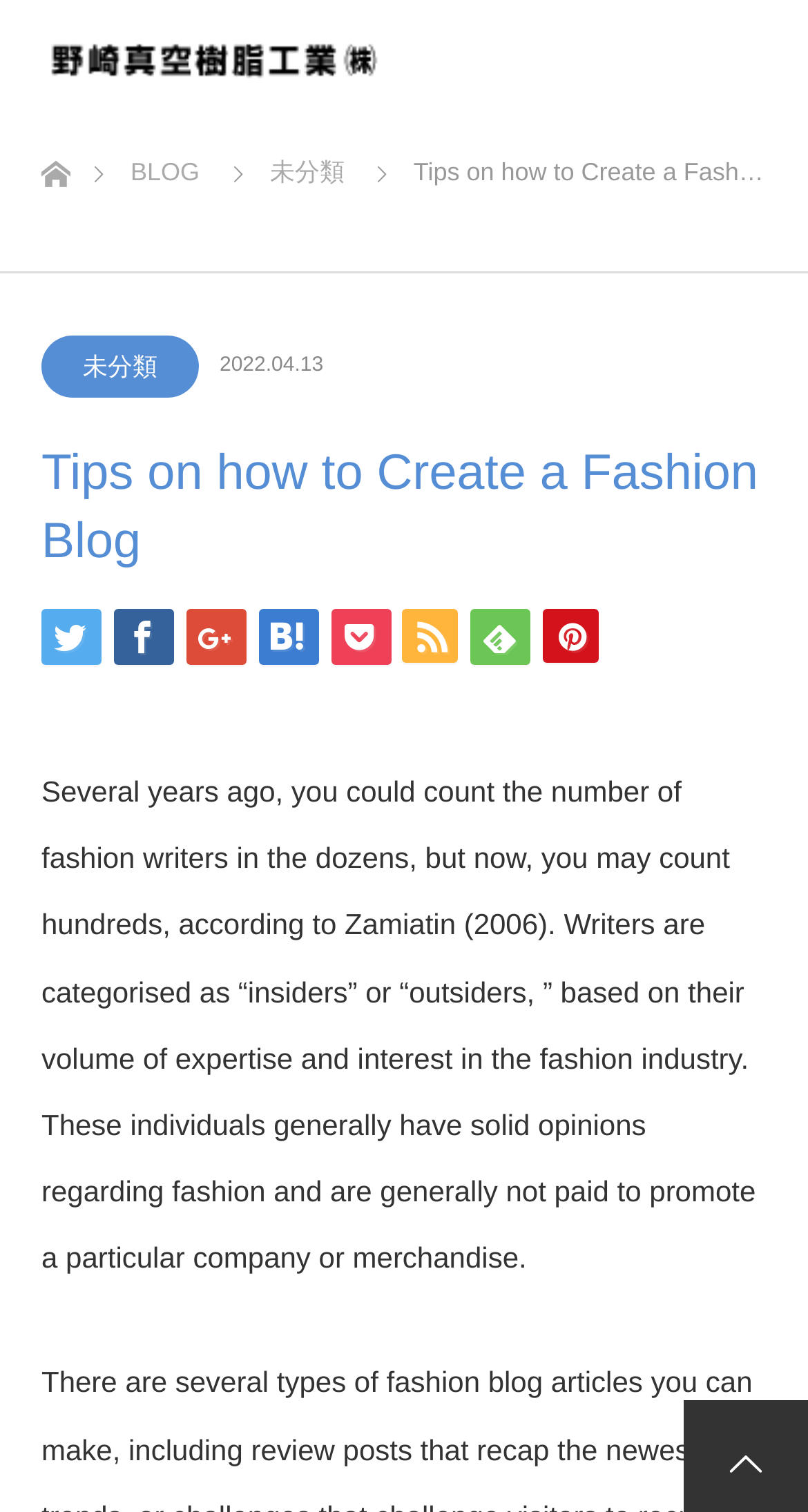Indicate the bounding box coordinates of the element that needs to be clicked to satisfy the following instruction: "Click the share button". The coordinates should be four float numbers between 0 and 1, i.e., [left, top, right, bottom].

[0.051, 0.403, 0.126, 0.44]